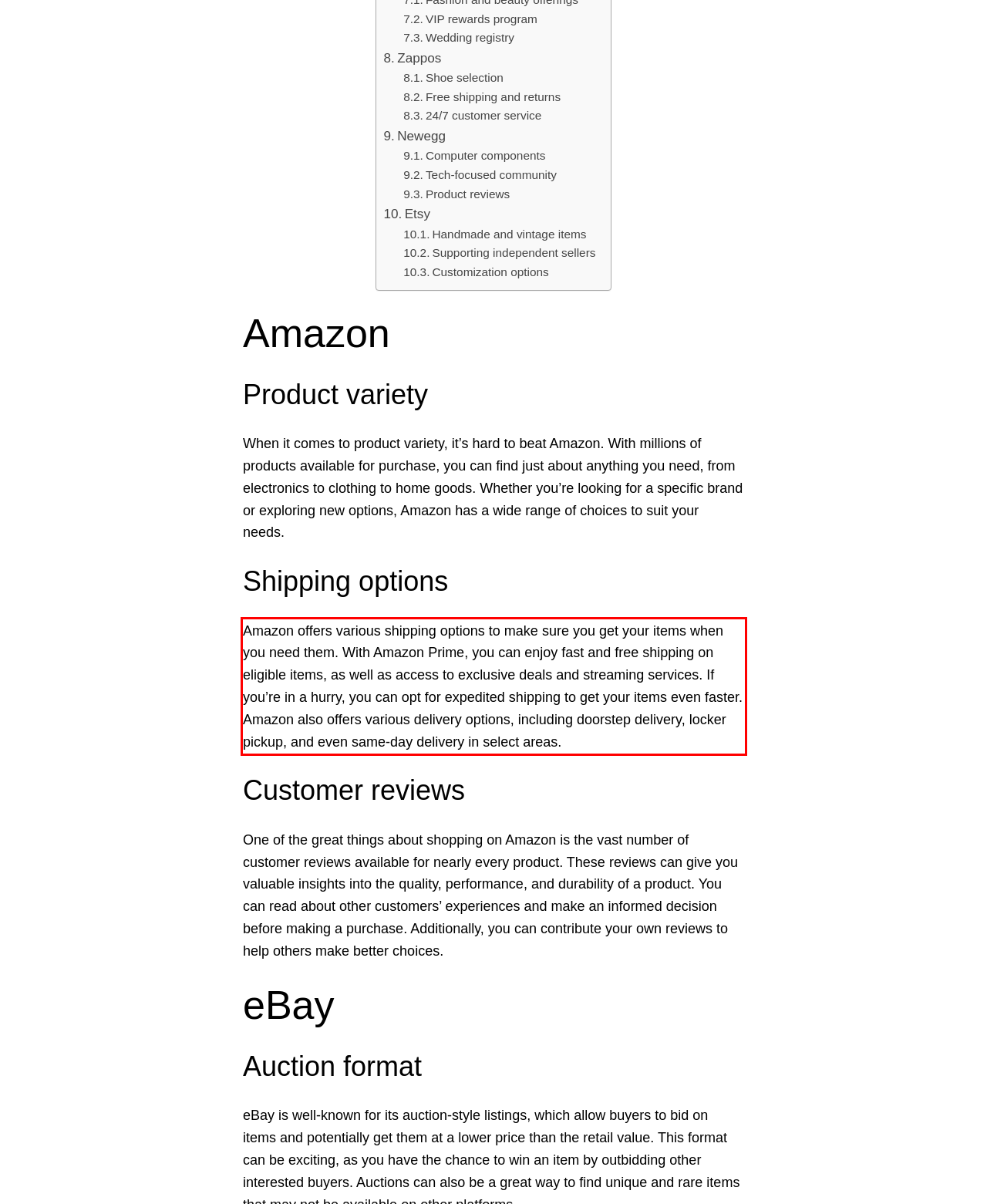Please take the screenshot of the webpage, find the red bounding box, and generate the text content that is within this red bounding box.

Amazon offers various shipping options to make sure you get your items when you need them. With Amazon Prime, you can enjoy fast and free shipping on eligible items, as well as access to exclusive deals and streaming services. If you’re in a hurry, you can opt for expedited shipping to get your items even faster. Amazon also offers various delivery options, including doorstep delivery, locker pickup, and even same-day delivery in select areas.